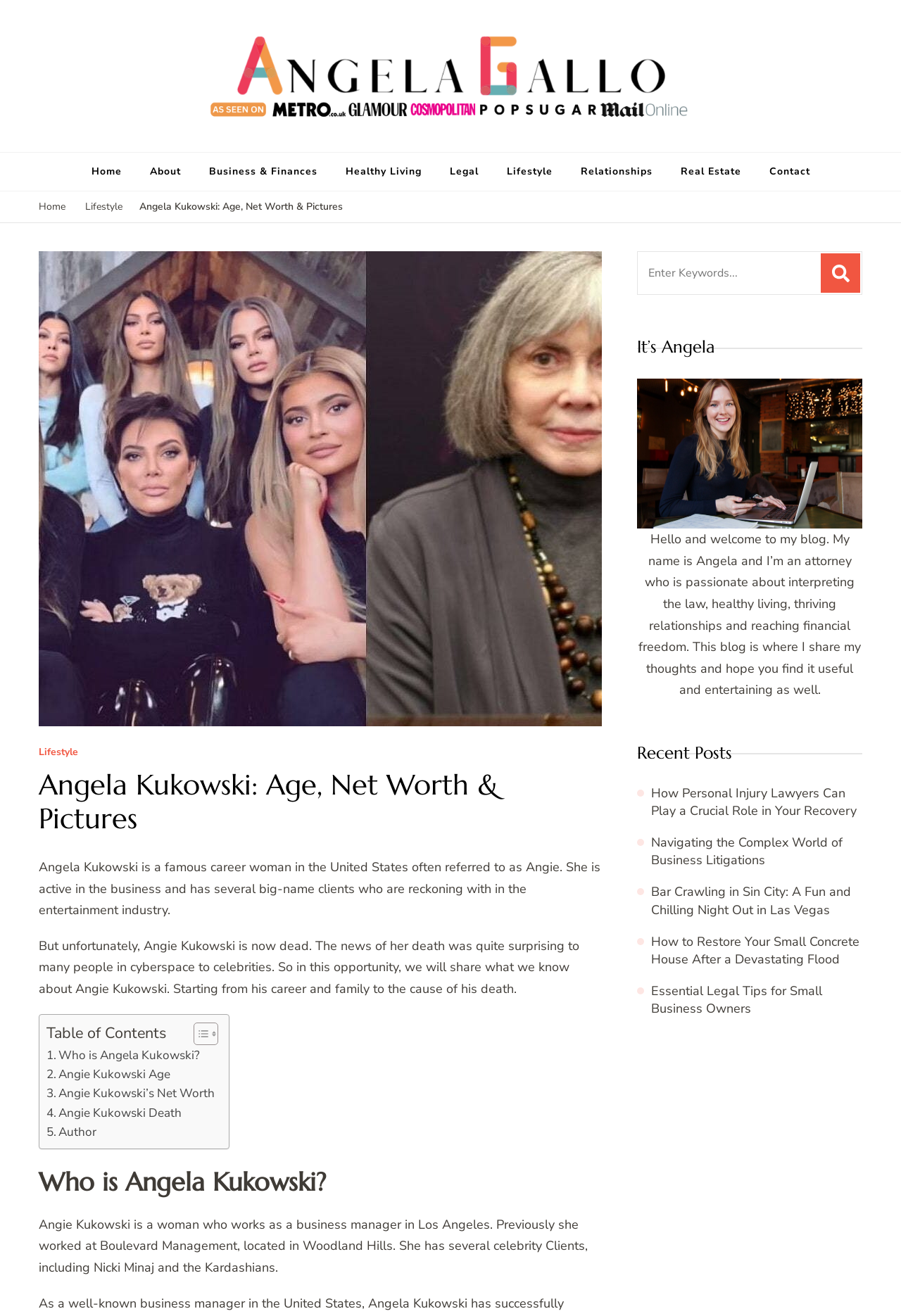Please identify the bounding box coordinates for the region that you need to click to follow this instruction: "View recent posts".

[0.707, 0.565, 0.957, 0.58]